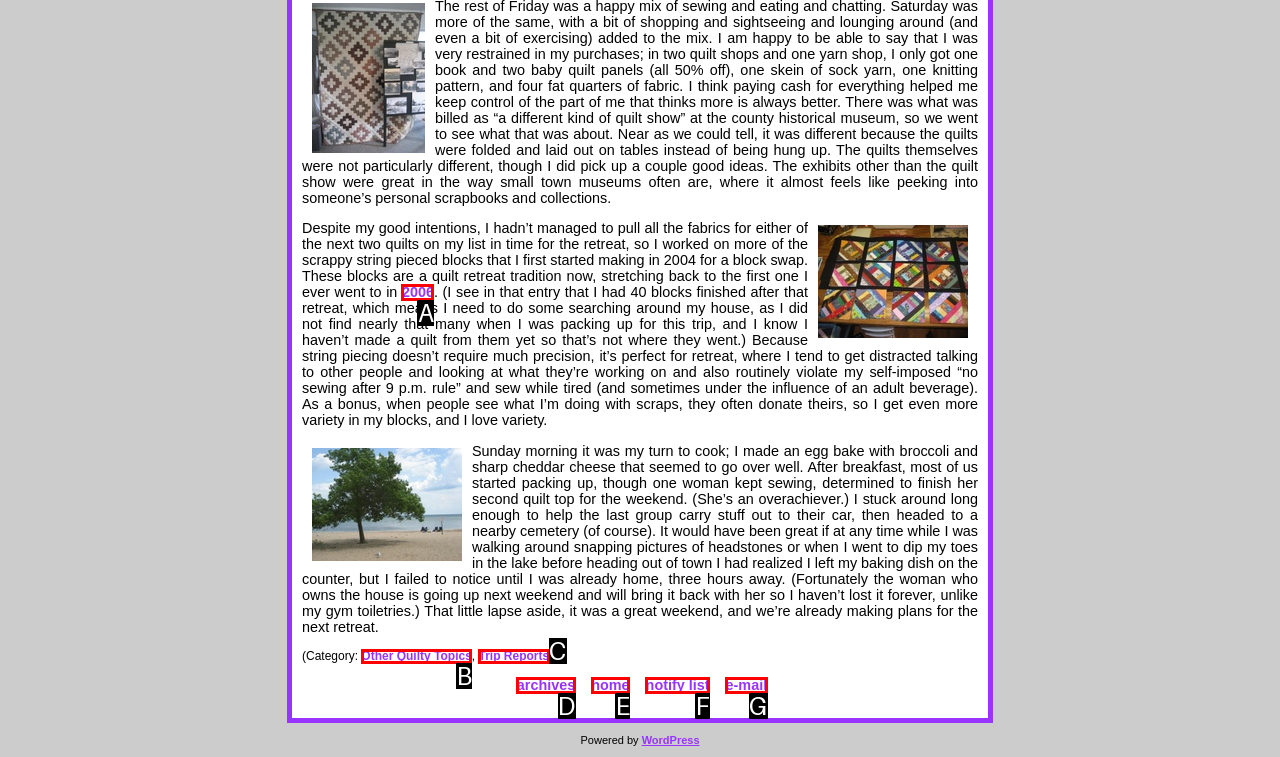Find the option that best fits the description: Instagram. Answer with the letter of the option.

None